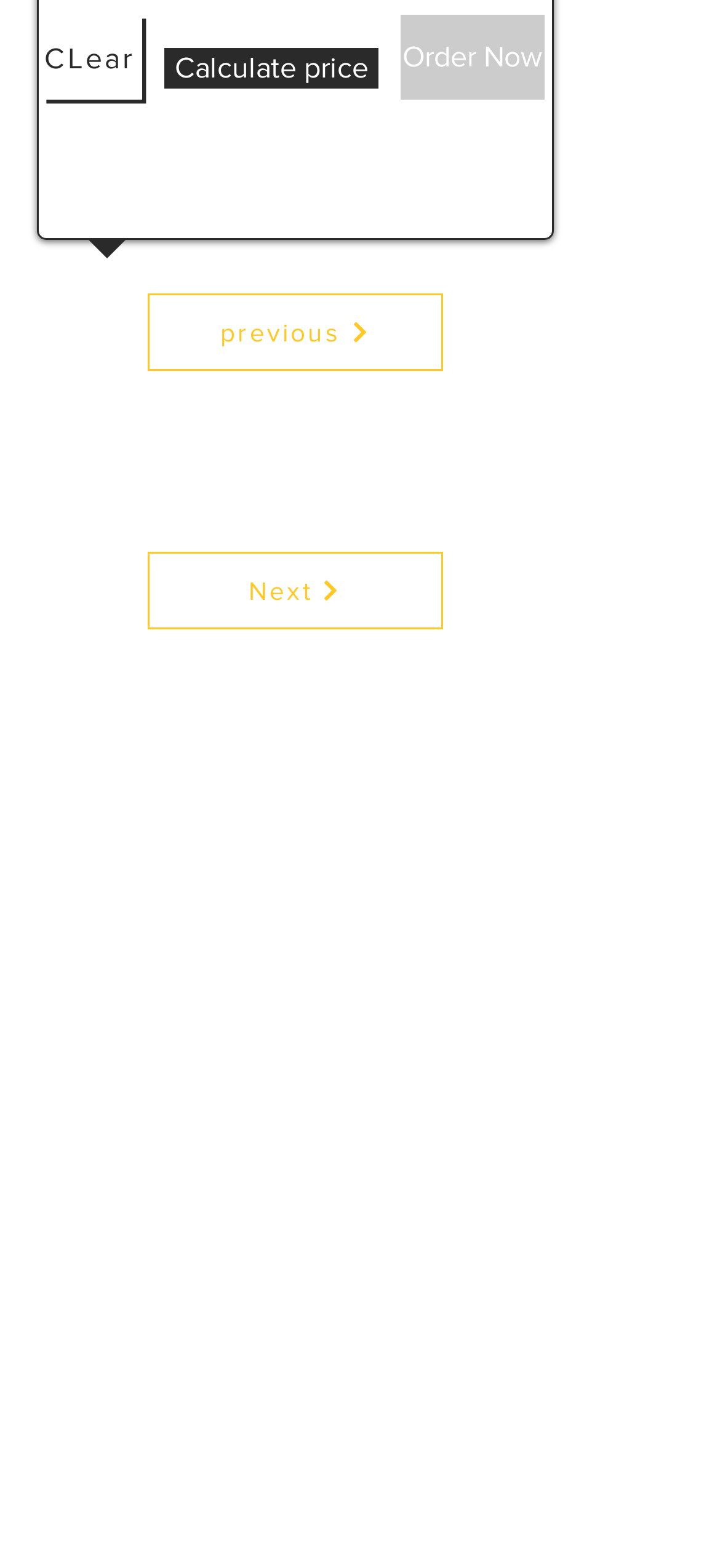Identify the bounding box coordinates for the element that needs to be clicked to fulfill this instruction: "Click the 'Clear' button". Provide the coordinates in the format of four float numbers between 0 and 1: [left, top, right, bottom].

[0.059, 0.009, 0.197, 0.064]